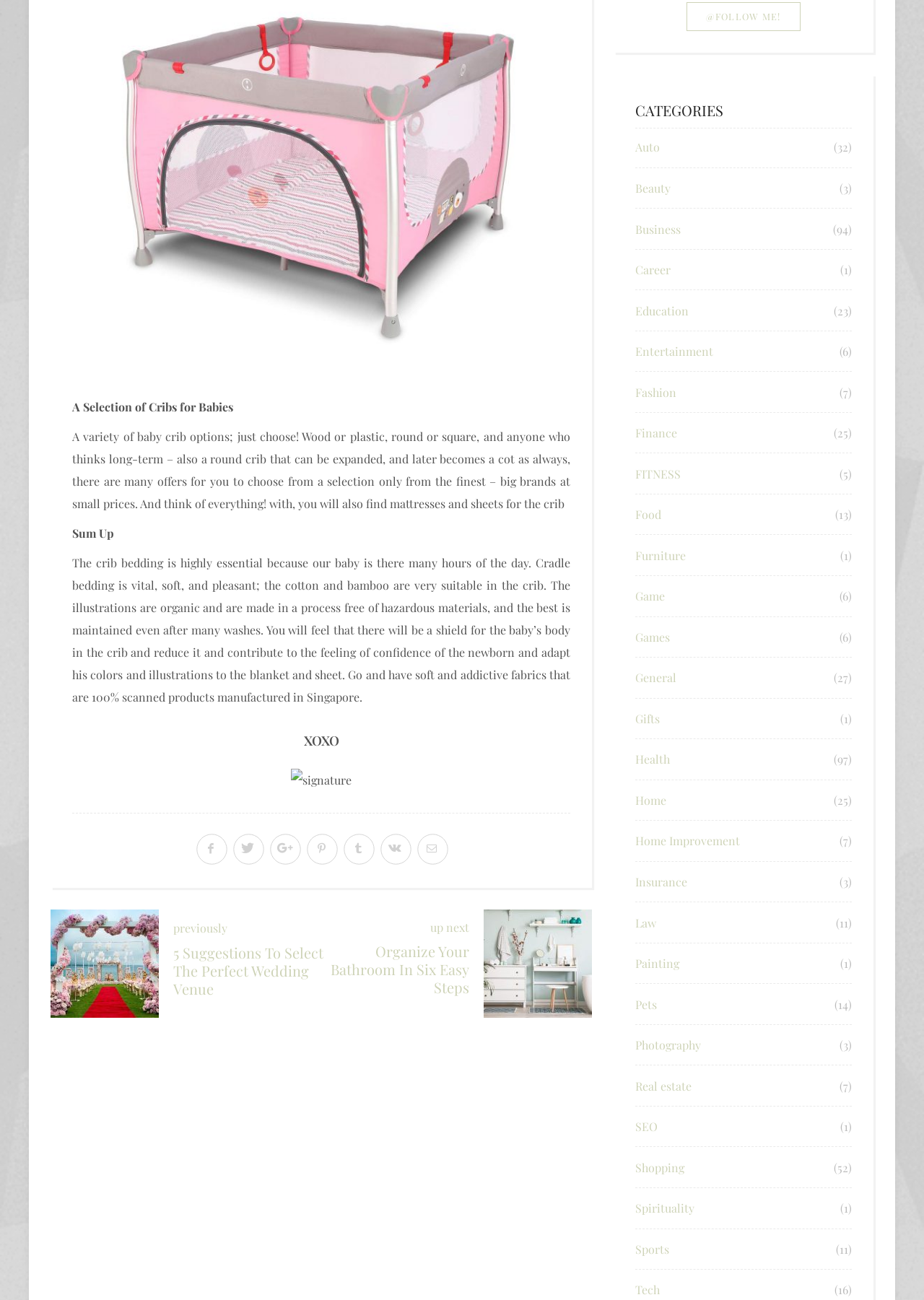Given the element description Pets, predict the bounding box coordinates for the UI element in the webpage screenshot. The format should be (top-left x, top-left y, bottom-right x, bottom-right y), and the values should be between 0 and 1.

[0.688, 0.767, 0.711, 0.778]